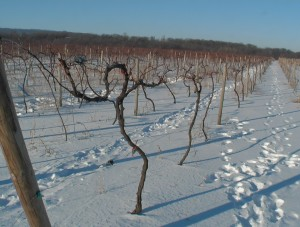What is the color of the sky in the image?
Based on the image, give a one-word or short phrase answer.

Clear blue